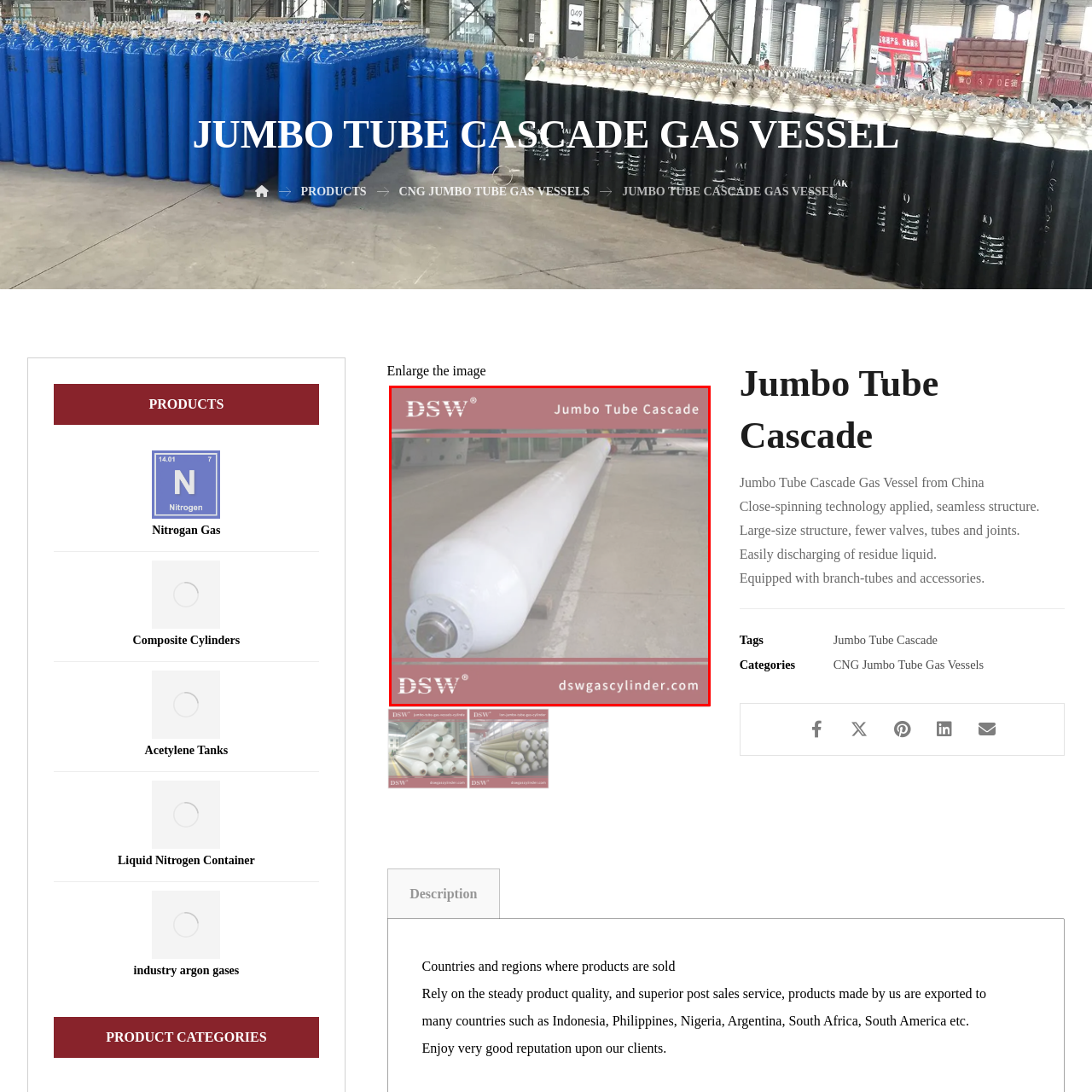Observe the image segment inside the red bounding box and answer concisely with a single word or phrase: What is the shape of the gas vessel?

Cylindrical